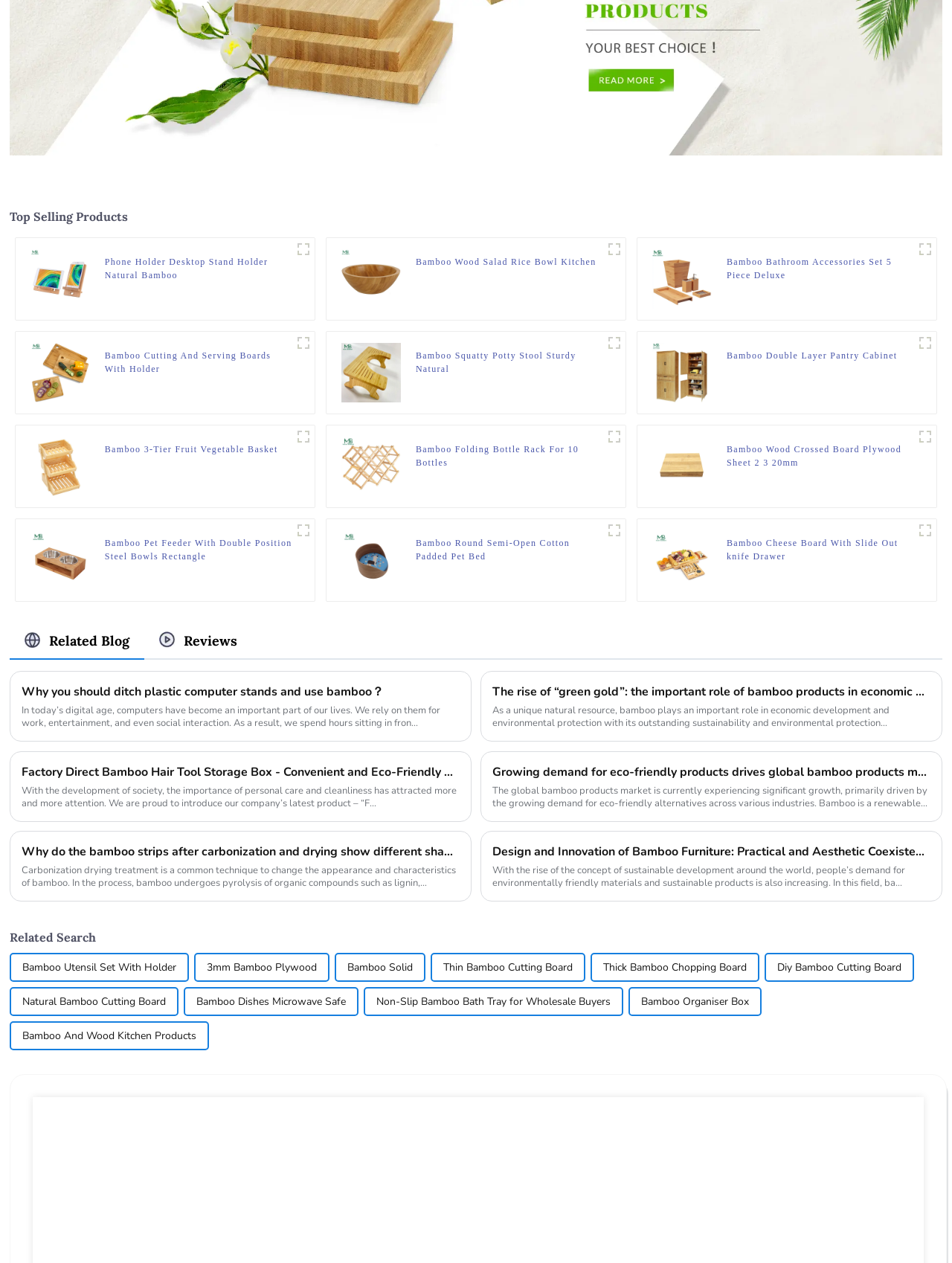Locate the UI element that matches the description title="1" in the webpage screenshot. Return the bounding box coordinates in the format (top-left x, top-left y, bottom-right x, bottom-right y), with values ranging from 0 to 1.

[0.634, 0.411, 0.657, 0.428]